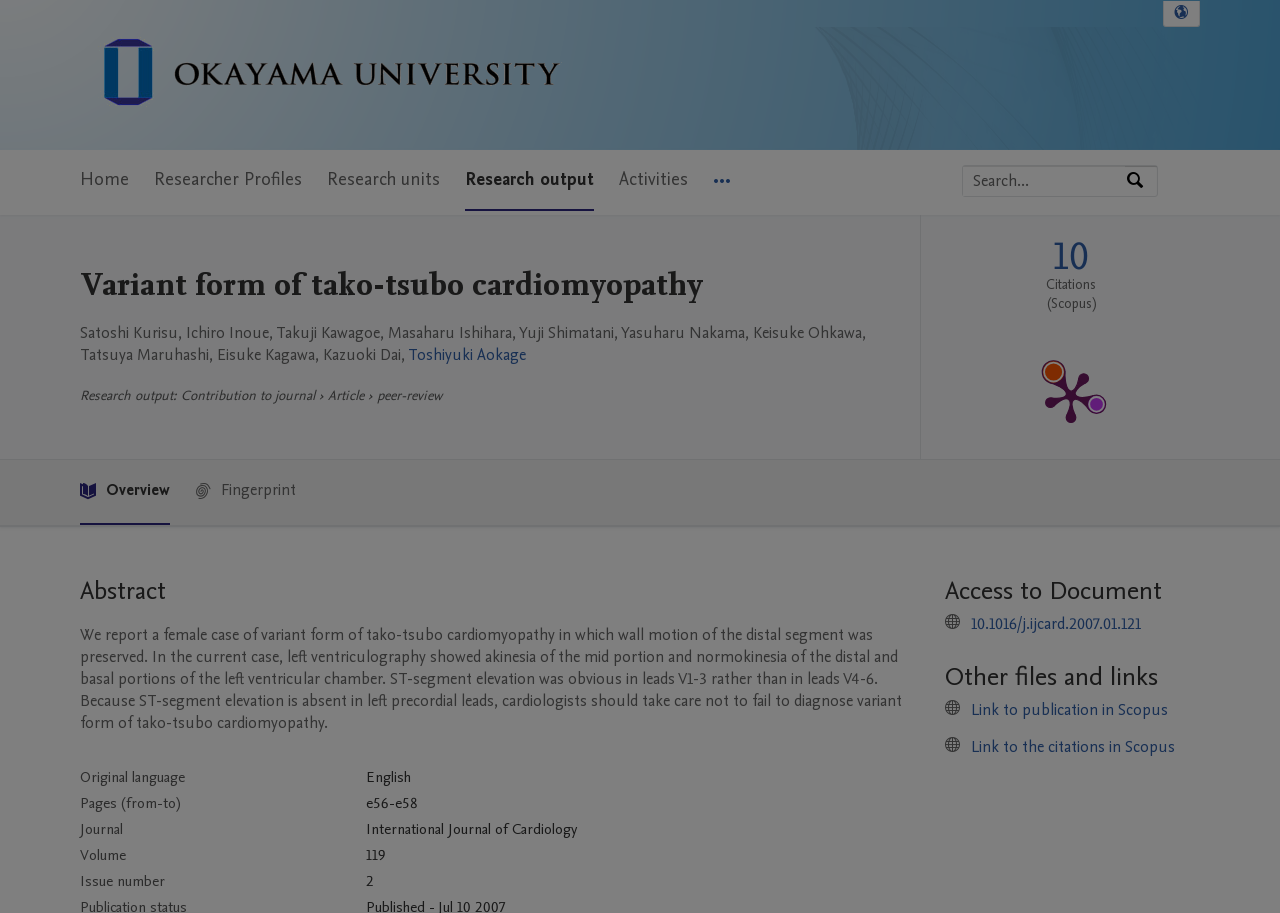Locate the bounding box coordinates of the clickable element to fulfill the following instruction: "Select language". Provide the coordinates as four float numbers between 0 and 1 in the format [left, top, right, bottom].

[0.909, 0.001, 0.937, 0.028]